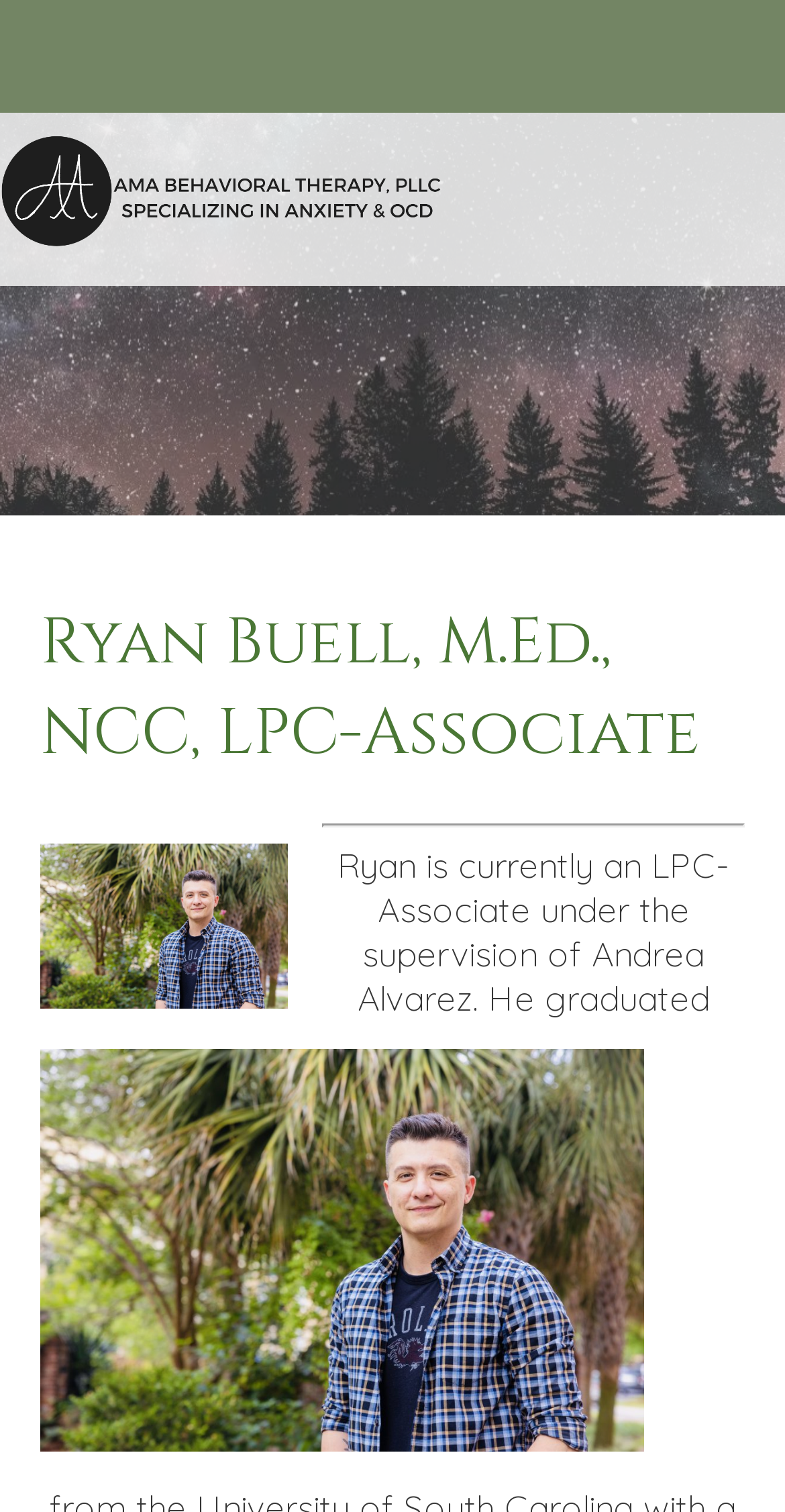What is the background of the person in the image?
Respond with a short answer, either a single word or a phrase, based on the image.

Unknown